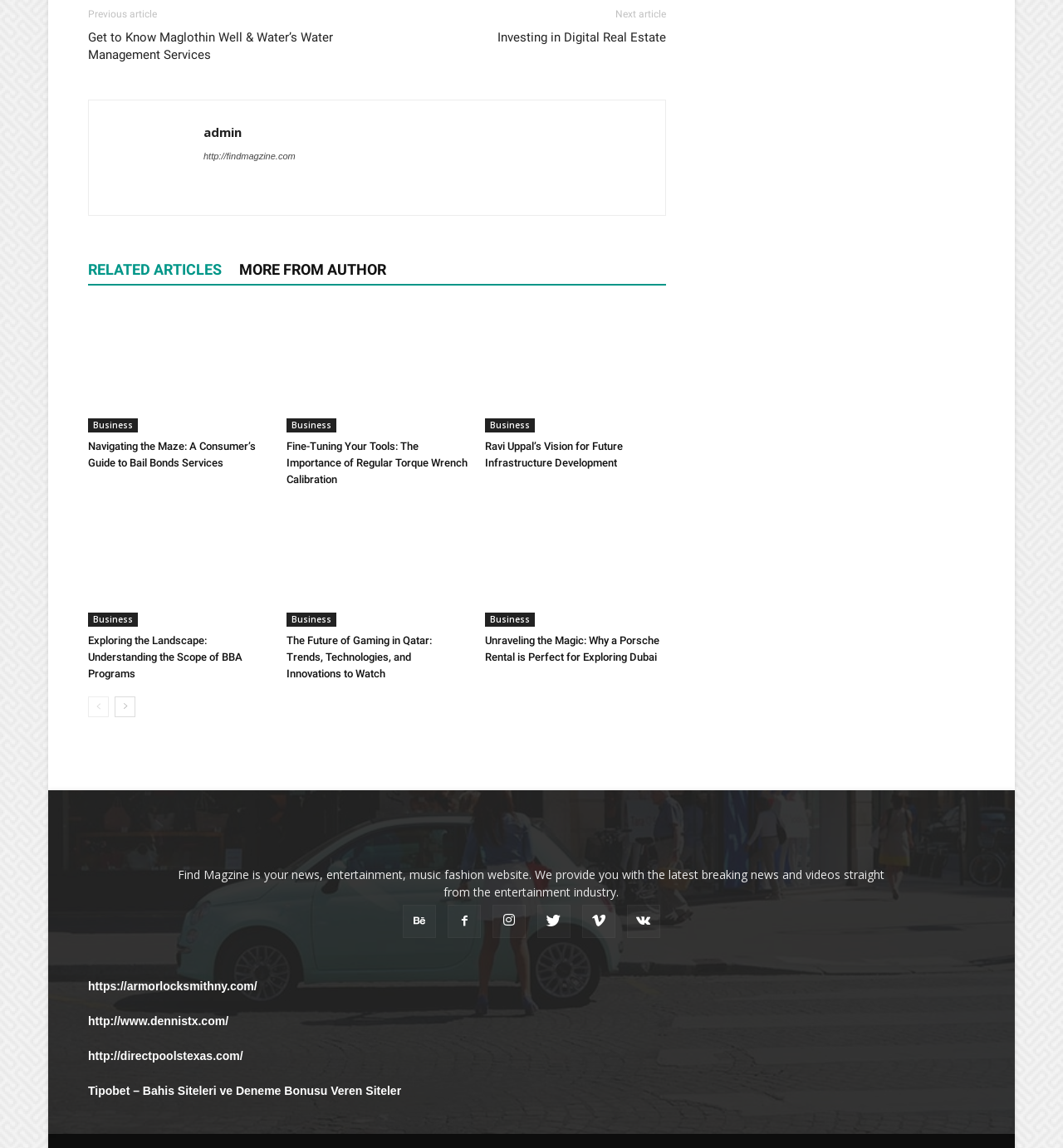Predict the bounding box of the UI element based on the description: "RELATED ARTICLES". The coordinates should be four float numbers between 0 and 1, formatted as [left, top, right, bottom].

[0.083, 0.222, 0.225, 0.247]